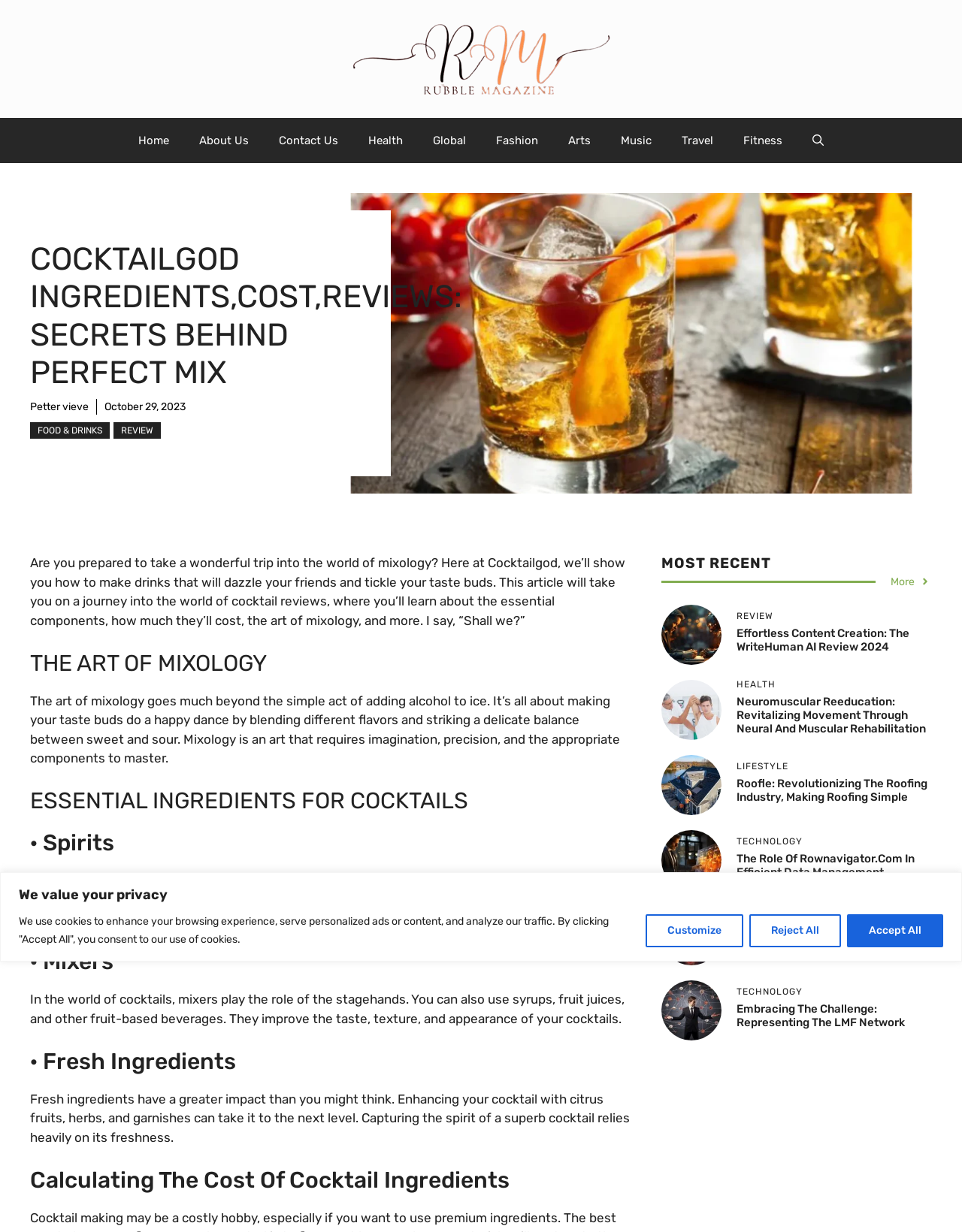Using the webpage screenshot and the element description About Us, determine the bounding box coordinates. Specify the coordinates in the format (top-left x, top-left y, bottom-right x, bottom-right y) with values ranging from 0 to 1.

[0.191, 0.096, 0.274, 0.132]